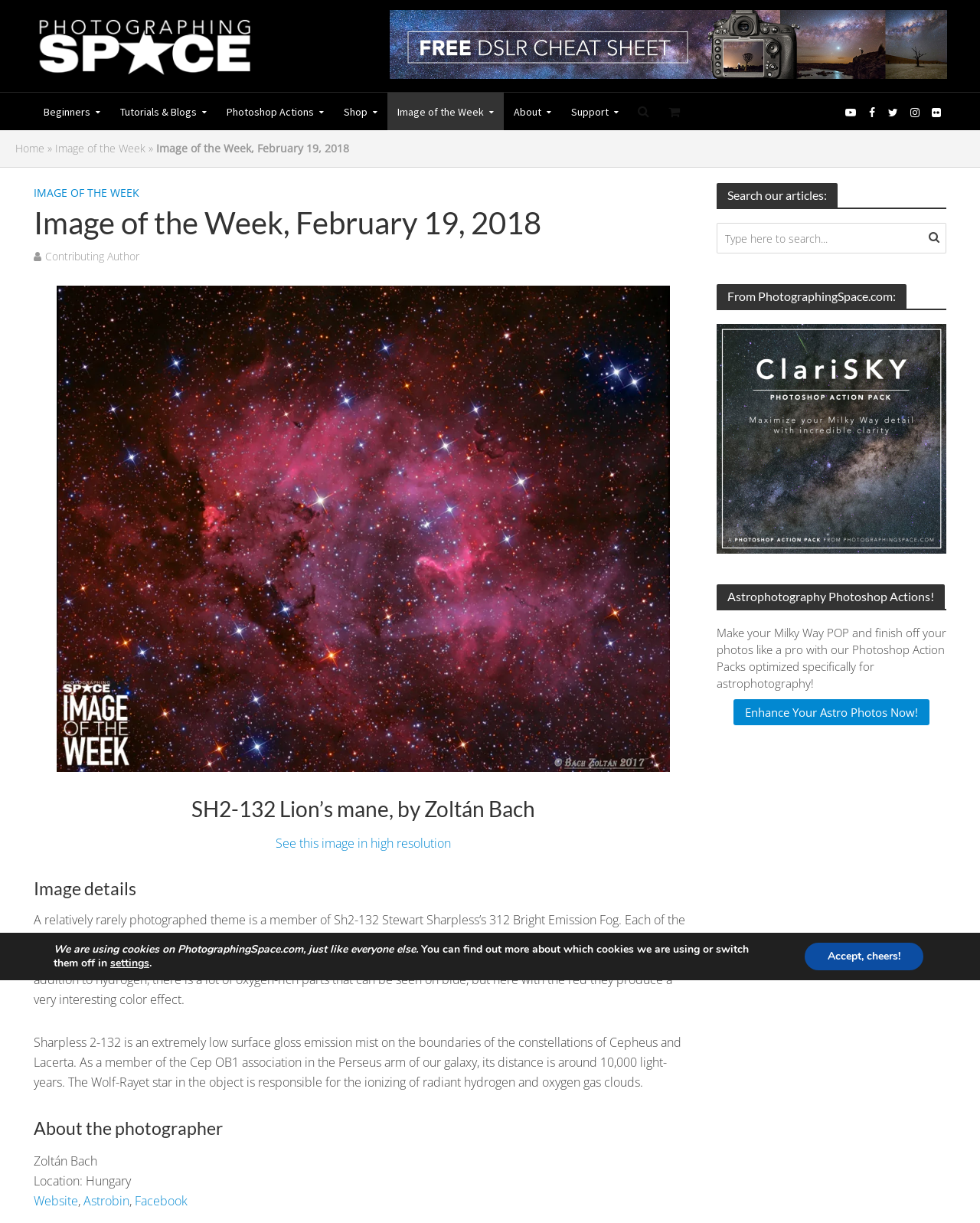Specify the bounding box coordinates for the region that must be clicked to perform the given instruction: "Search for articles".

[0.731, 0.182, 0.966, 0.207]